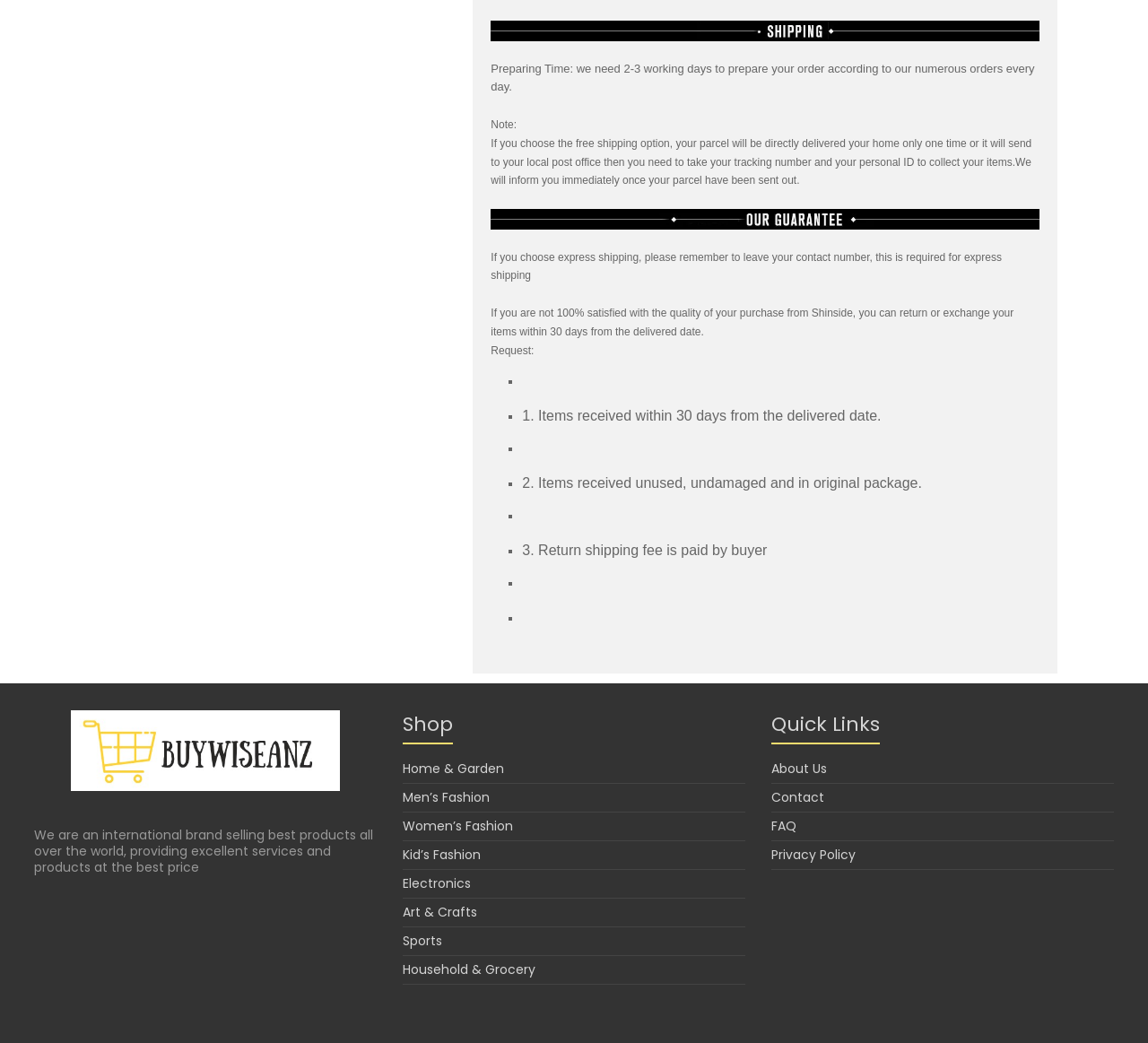Please provide a one-word or phrase answer to the question: 
What is the purpose of the list with '■' markers?

Return policy conditions